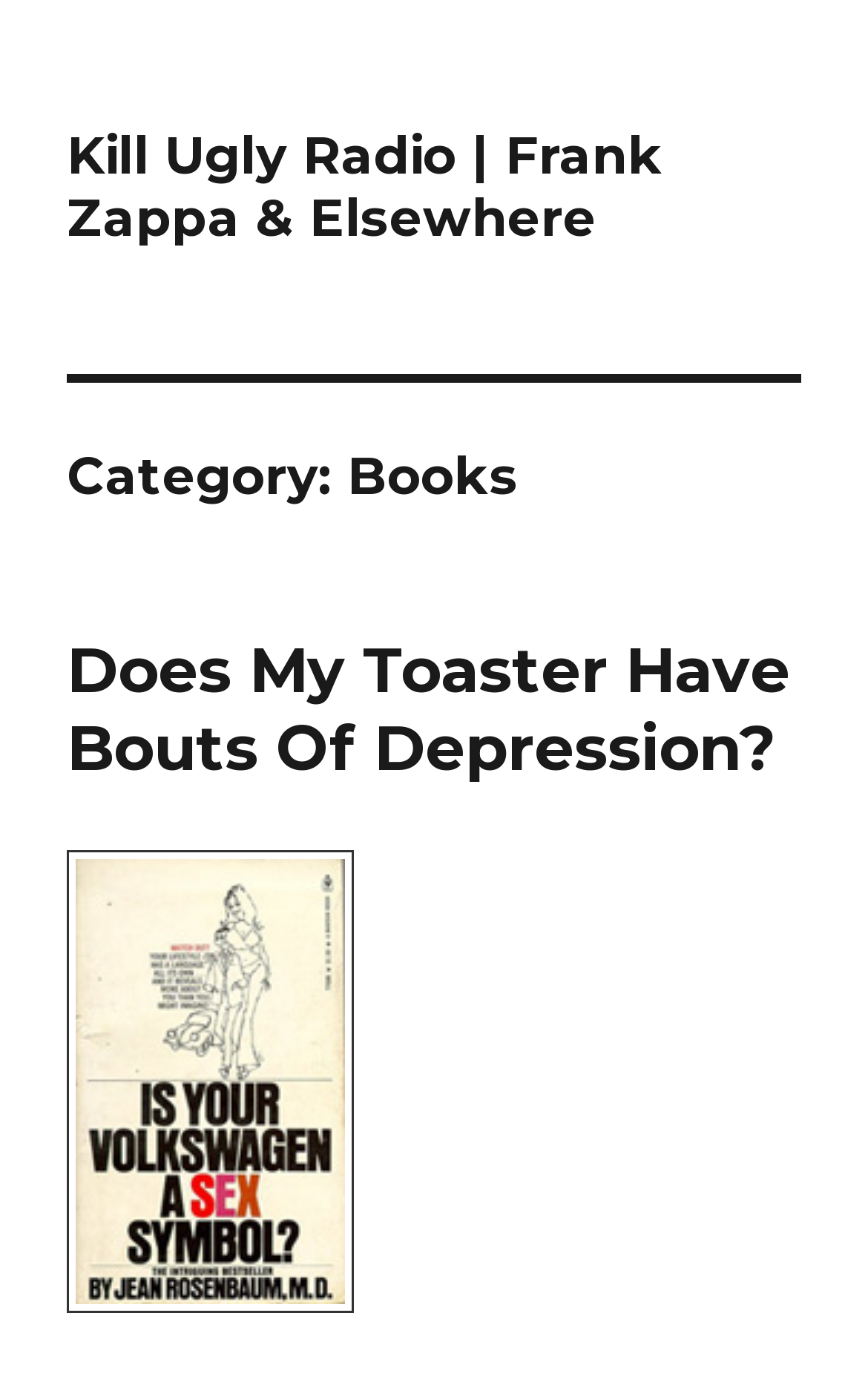Answer the question briefly using a single word or phrase: 
What is the title of the book with a VW image?

Does My Toaster Have Bouts Of Depression?